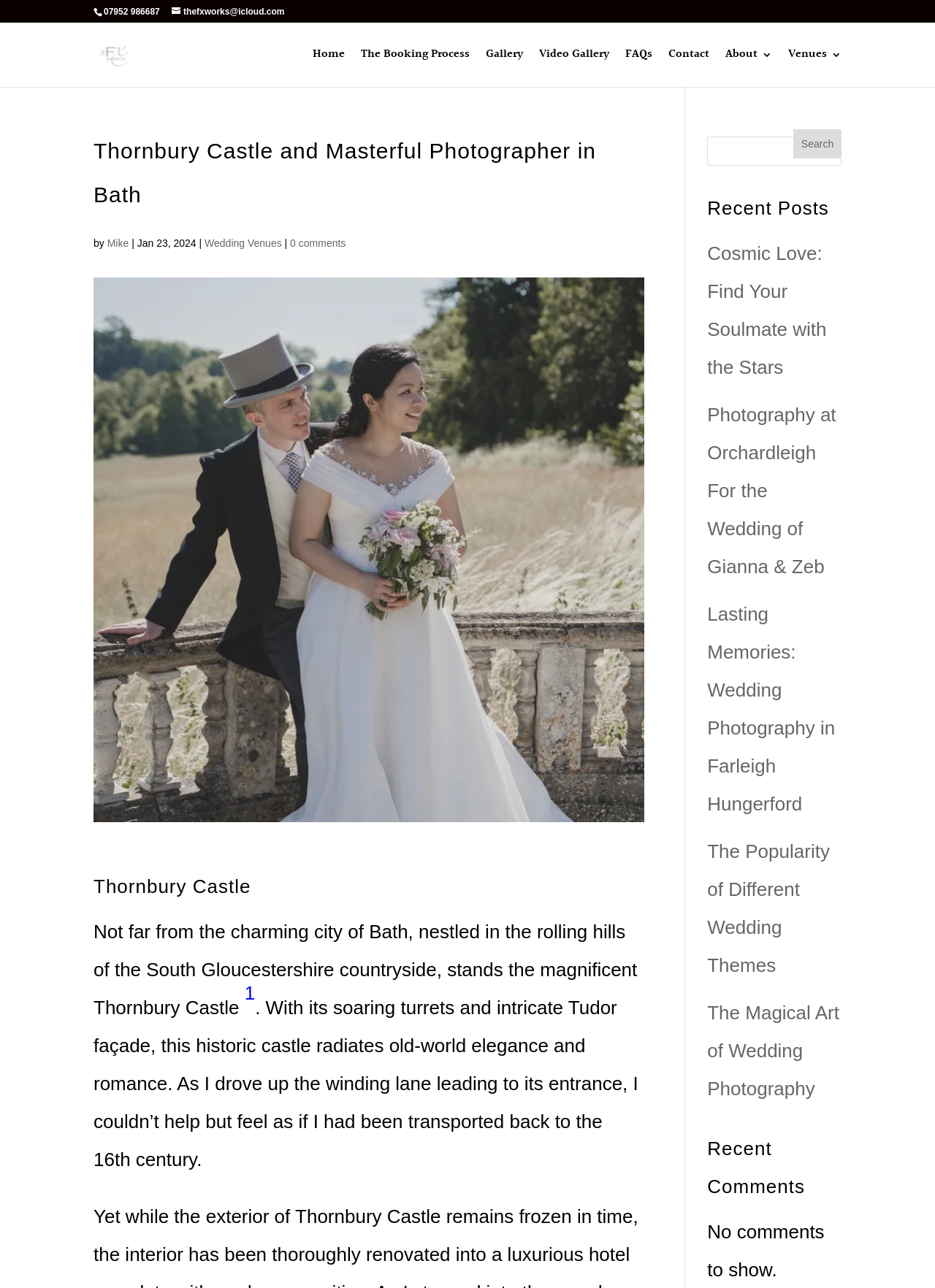Please determine the bounding box coordinates of the element to click in order to execute the following instruction: "Subscribe to newsletter". The coordinates should be four float numbers between 0 and 1, specified as [left, top, right, bottom].

None